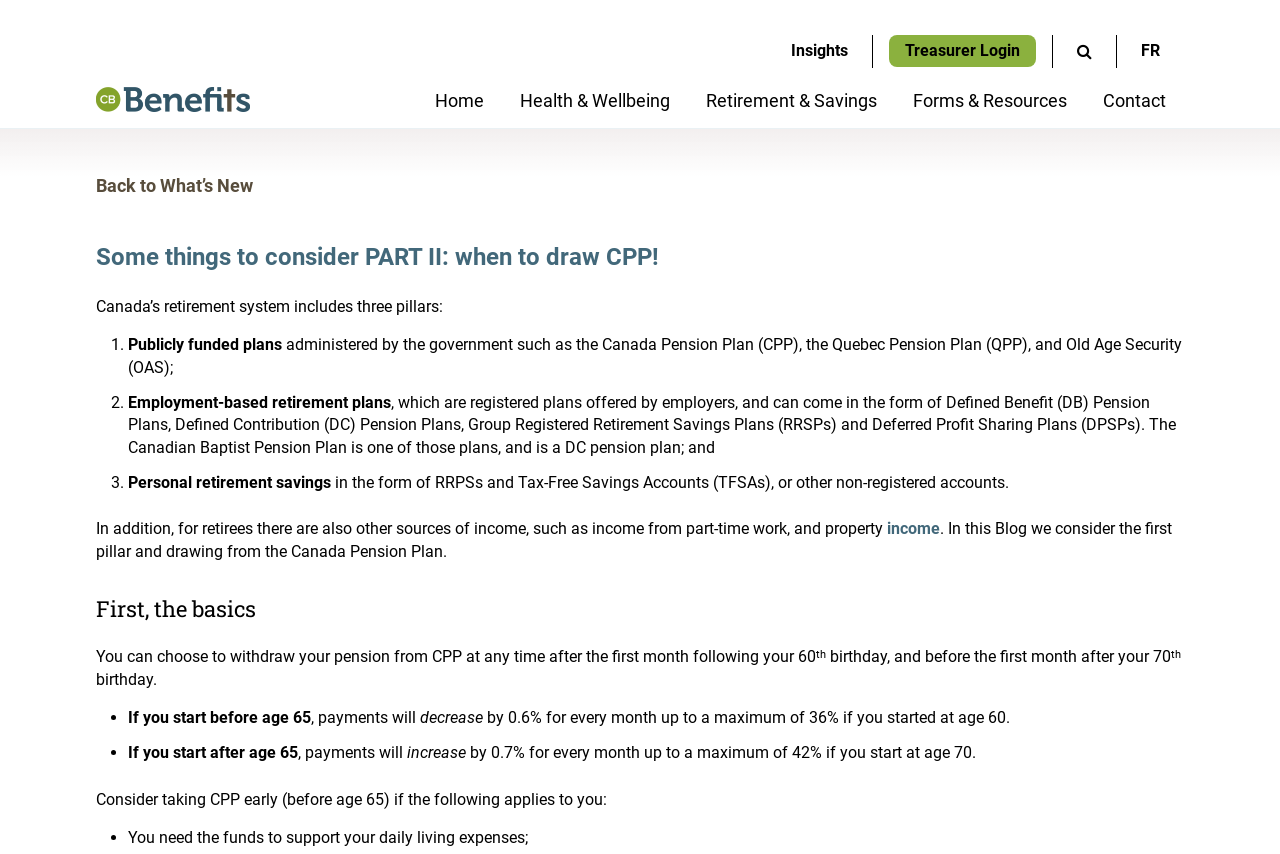From the image, can you give a detailed response to the question below:
What are the three pillars of Canada's retirement system?

Based on the webpage content, Canada's retirement system includes three pillars. The first pillar is publicly funded plans, which are administered by the government, such as the Canada Pension Plan (CPP), the Quebec Pension Plan (QPP), and Old Age Security (OAS). The second pillar is employment-based retirement plans, which are registered plans offered by employers, and can come in the form of Defined Benefit (DB) Pension Plans, Defined Contribution (DC) Pension Plans, Group Registered Retirement Savings Plans (RRSPs) and Deferred Profit Sharing Plans (DPSPs). The third pillar is personal retirement savings, which can be in the form of RRSPs and Tax-Free Savings Accounts (TFSAs), or other non-registered accounts.